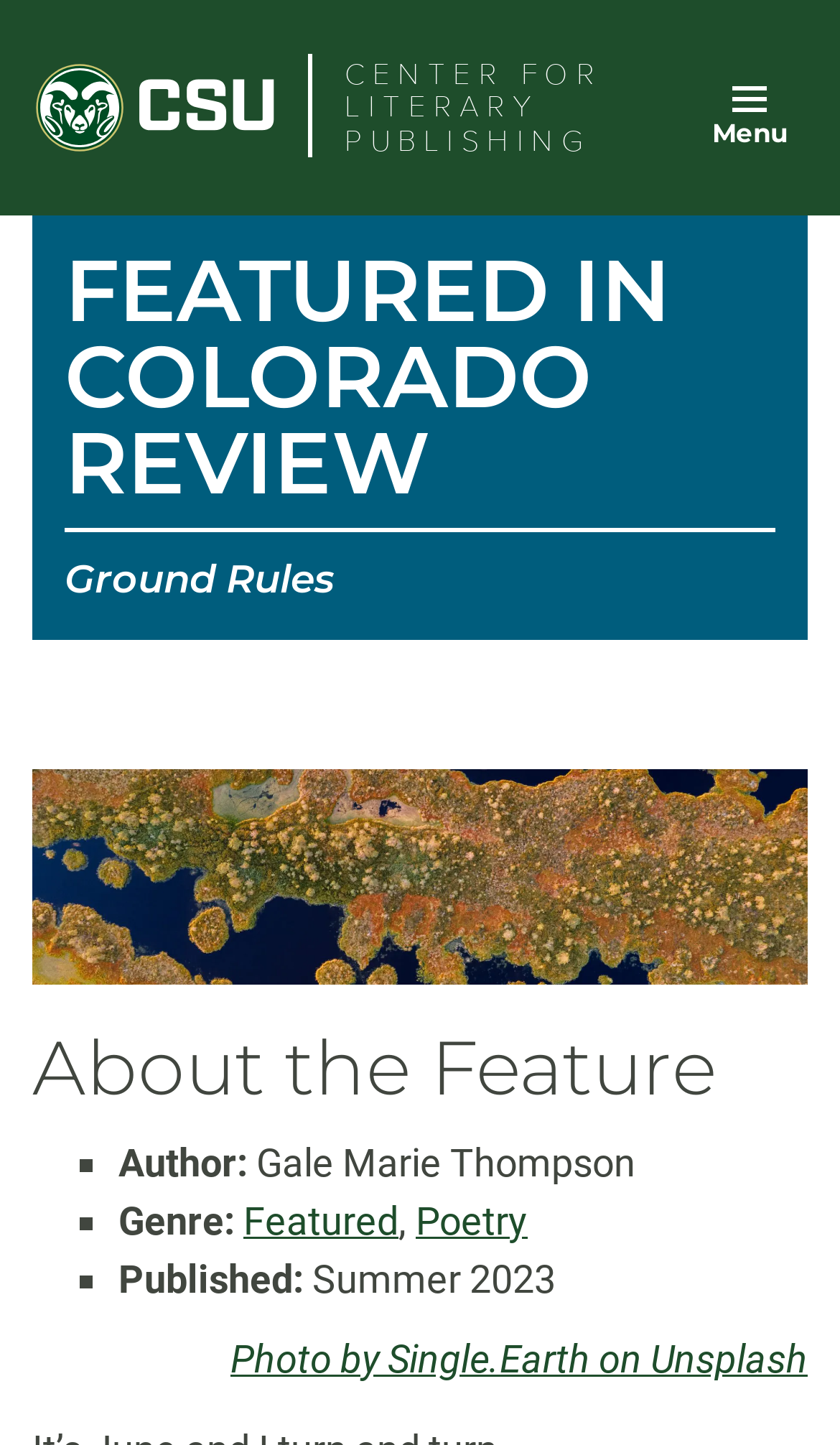Identify the bounding box for the UI element described as: "Center for Literary Publishing". Ensure the coordinates are four float numbers between 0 and 1, formatted as [left, top, right, bottom].

[0.41, 0.0, 0.859, 0.149]